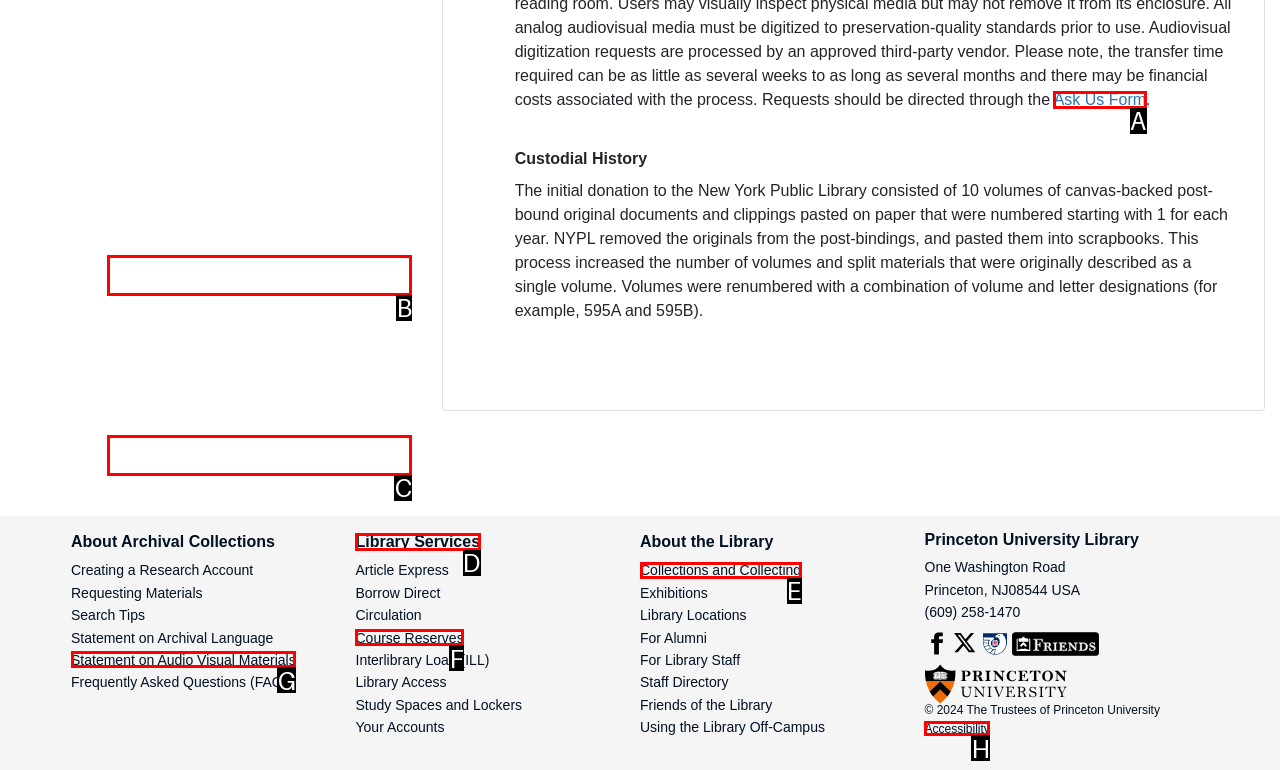Select the option that fits this description: Scams
Answer with the corresponding letter directly.

None